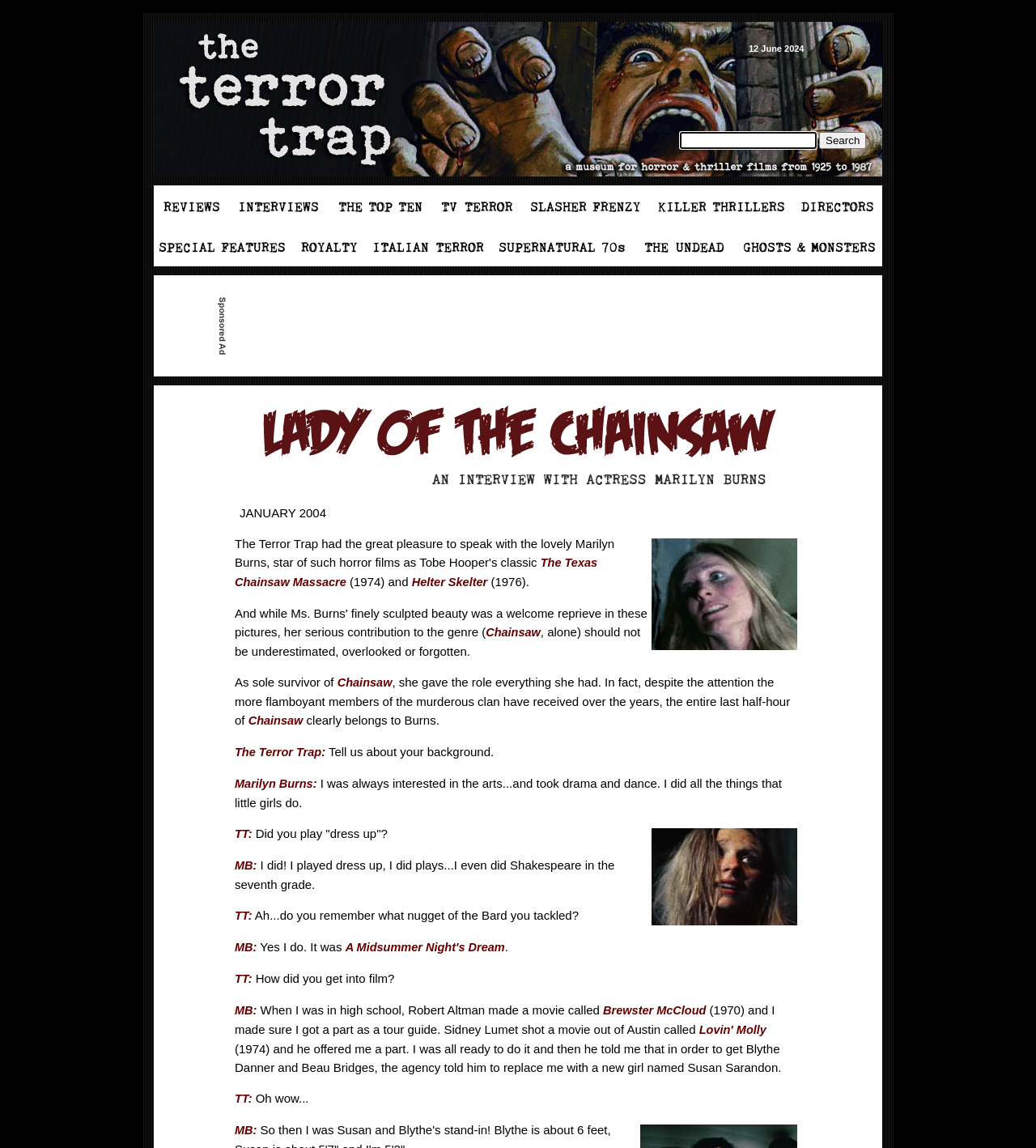Is the webpage organized into sections or tables?
Examine the image and give a concise answer in one word or a short phrase.

Yes